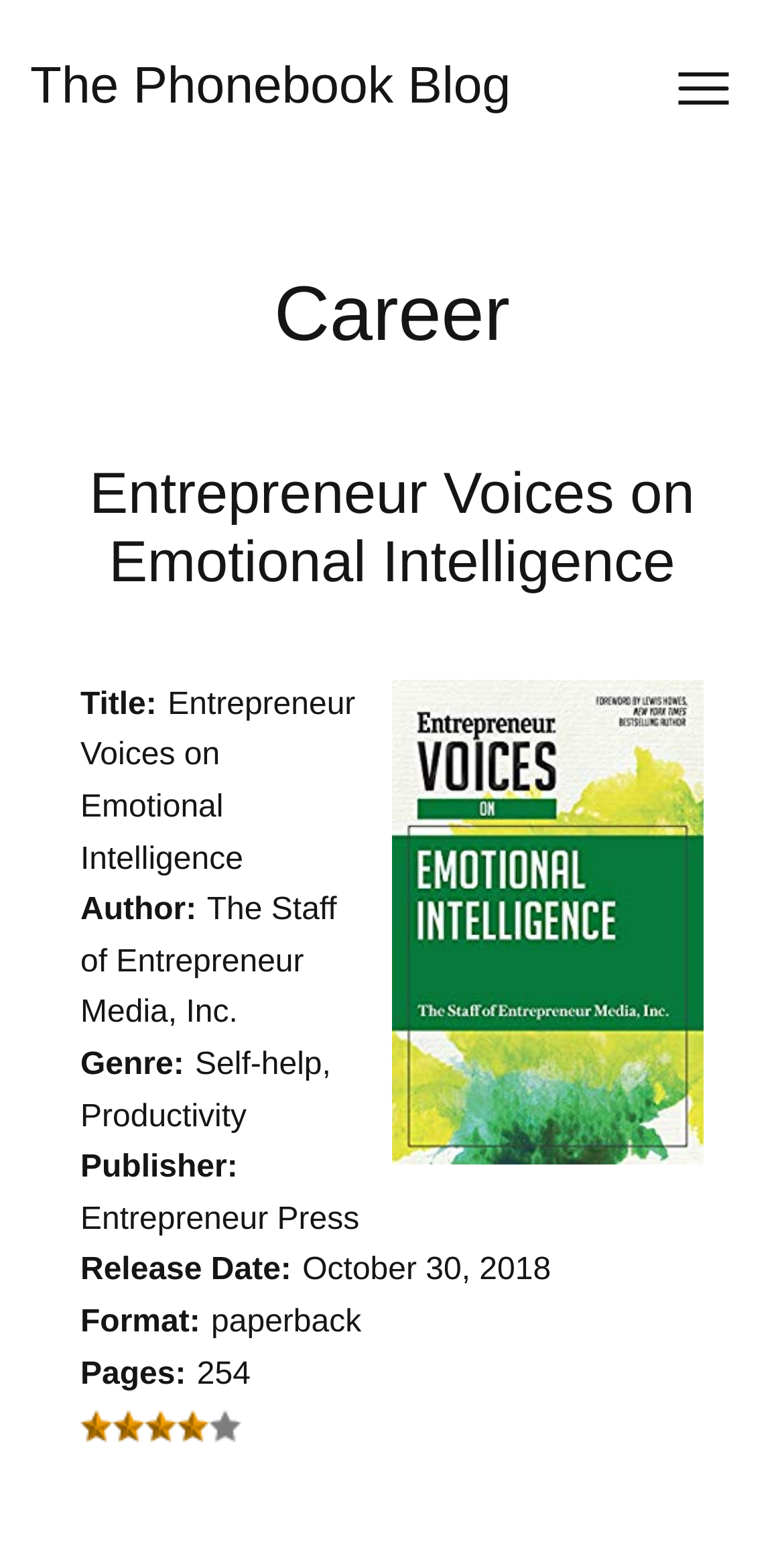Please provide a detailed answer to the question below based on the screenshot: 
What is the release date of the book?

I found the release date of the book by looking at the StaticText element with the text 'Release Date:' and its adjacent StaticText element with the text 'October 30, 2018'.